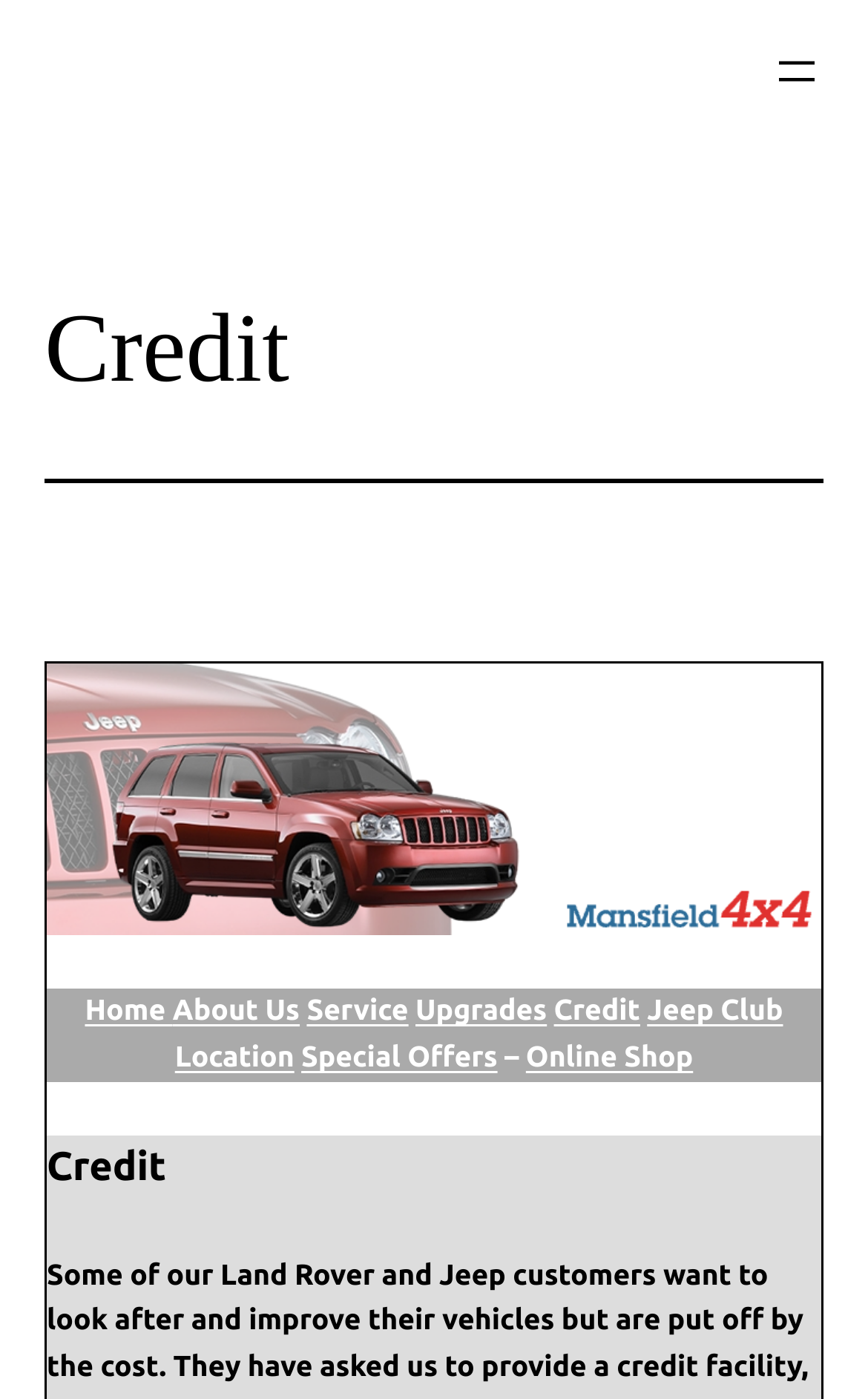Find the bounding box coordinates of the clickable element required to execute the following instruction: "Go to Home page". Provide the coordinates as four float numbers between 0 and 1, i.e., [left, top, right, bottom].

[0.098, 0.712, 0.199, 0.734]